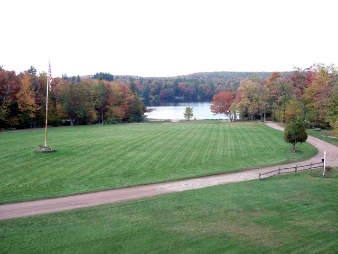What type of path leads the viewer's eye through the landscape?
Carefully analyze the image and provide a detailed answer to the question.

The caption describes a winding dirt path that leads the viewer's eye through the landscape, which suggests a meandering path made of dirt or soil.